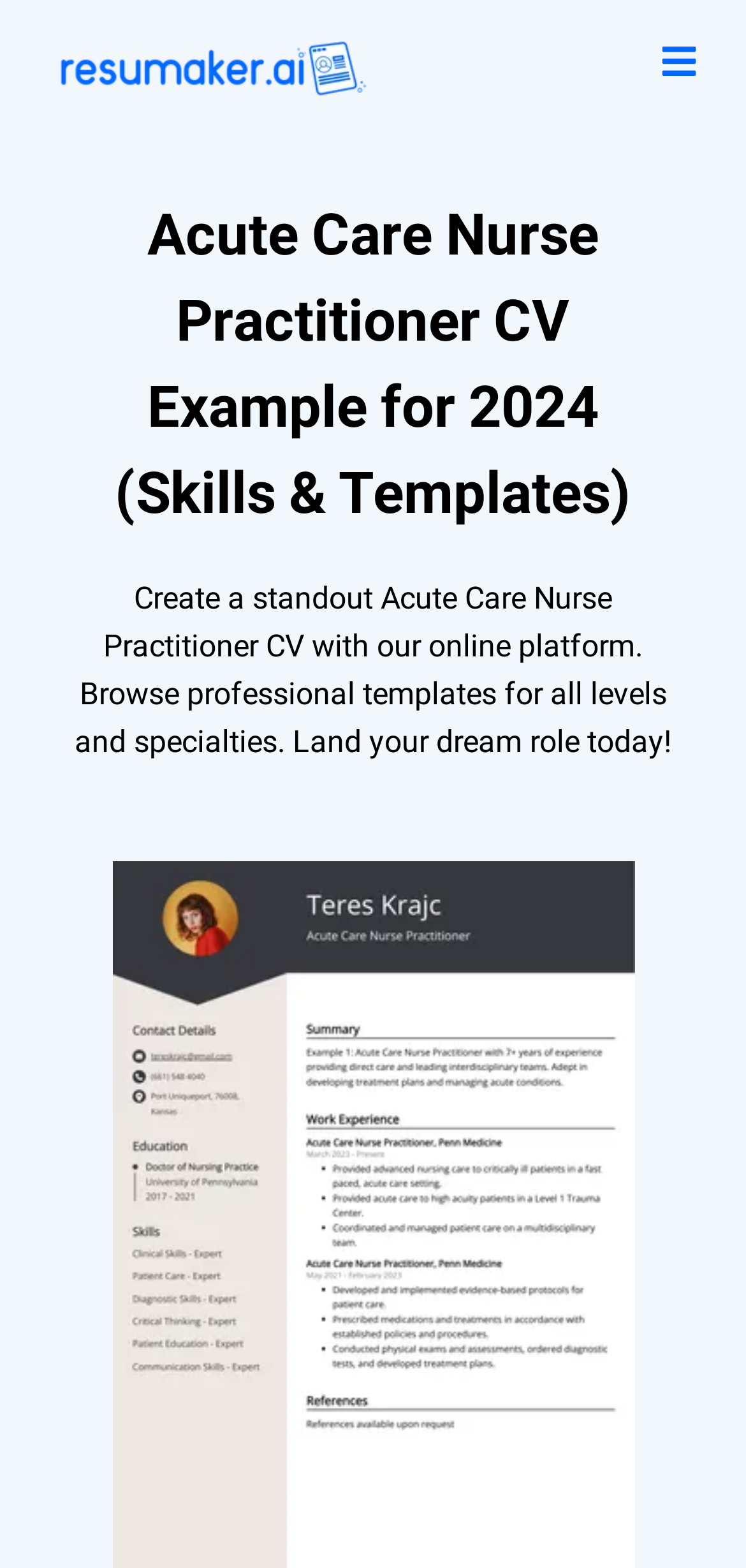Determine the primary headline of the webpage.

Acute Care Nurse Practitioner CV Example for 2024 (Skills & Templates)